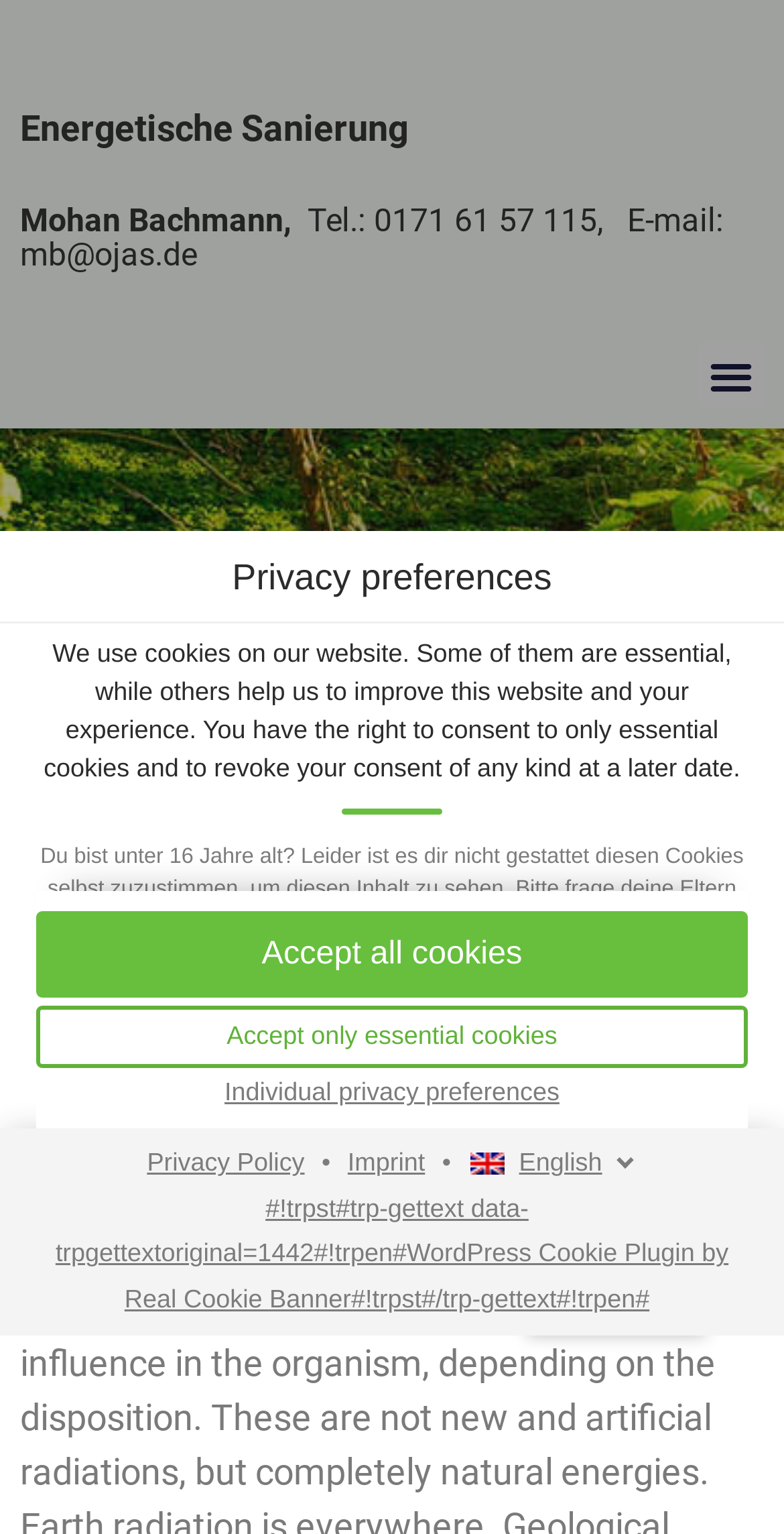Find the bounding box of the UI element described as: "EN". The bounding box coordinates should be given as four float values between 0 and 1, i.e., [left, top, right, bottom].

[0.672, 0.795, 0.9, 0.857]